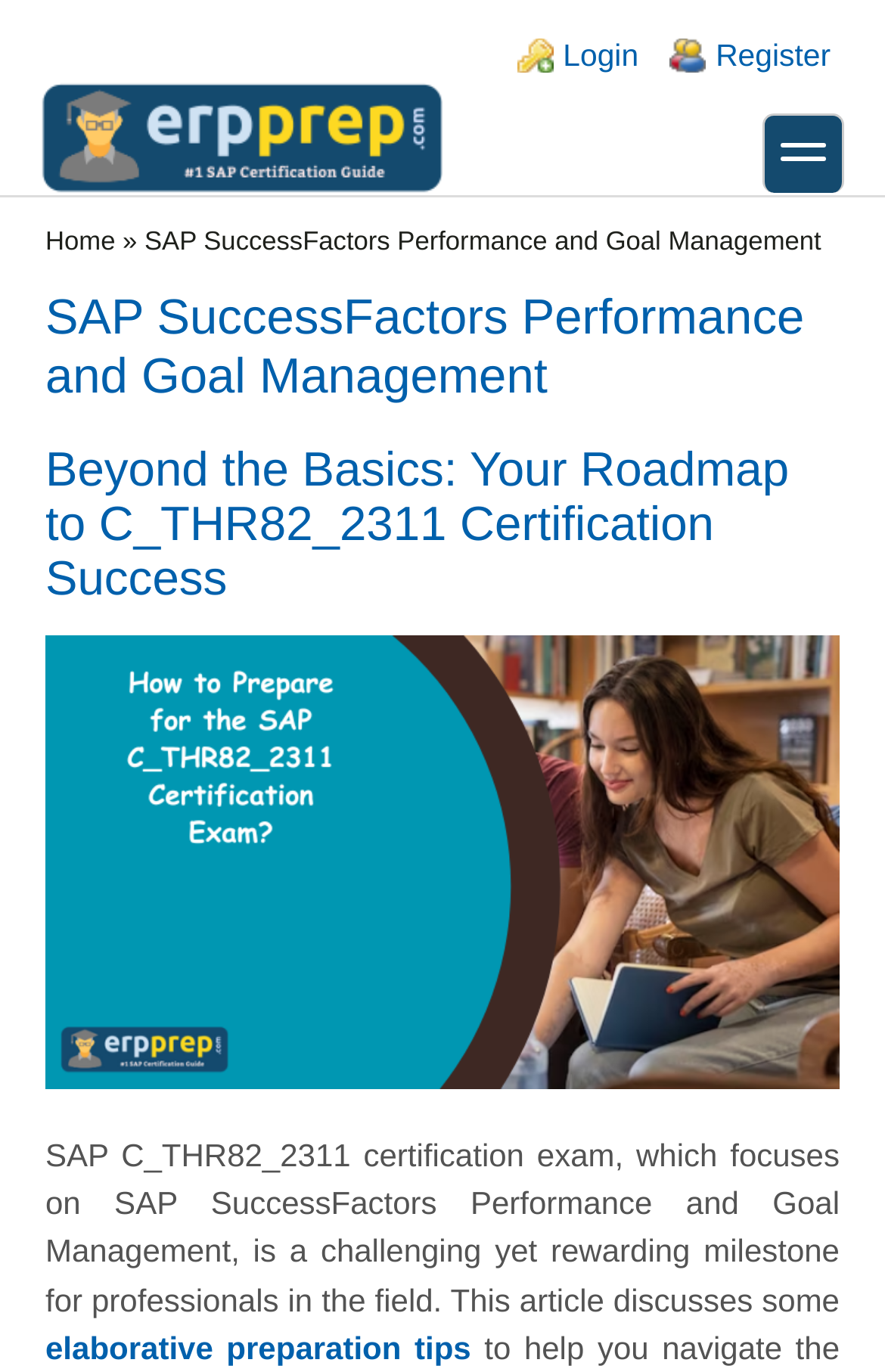What is the purpose of the article?
Please craft a detailed and exhaustive response to the question.

The article's content, specifically the static text 'SAP C_THR82_2311 certification exam, which focuses on SAP SuccessFactors Performance and Goal Management, is a challenging yet rewarding milestone for professionals in the field. This article discusses some...', suggests that the purpose of the article is to provide tips for success in the certification exam.